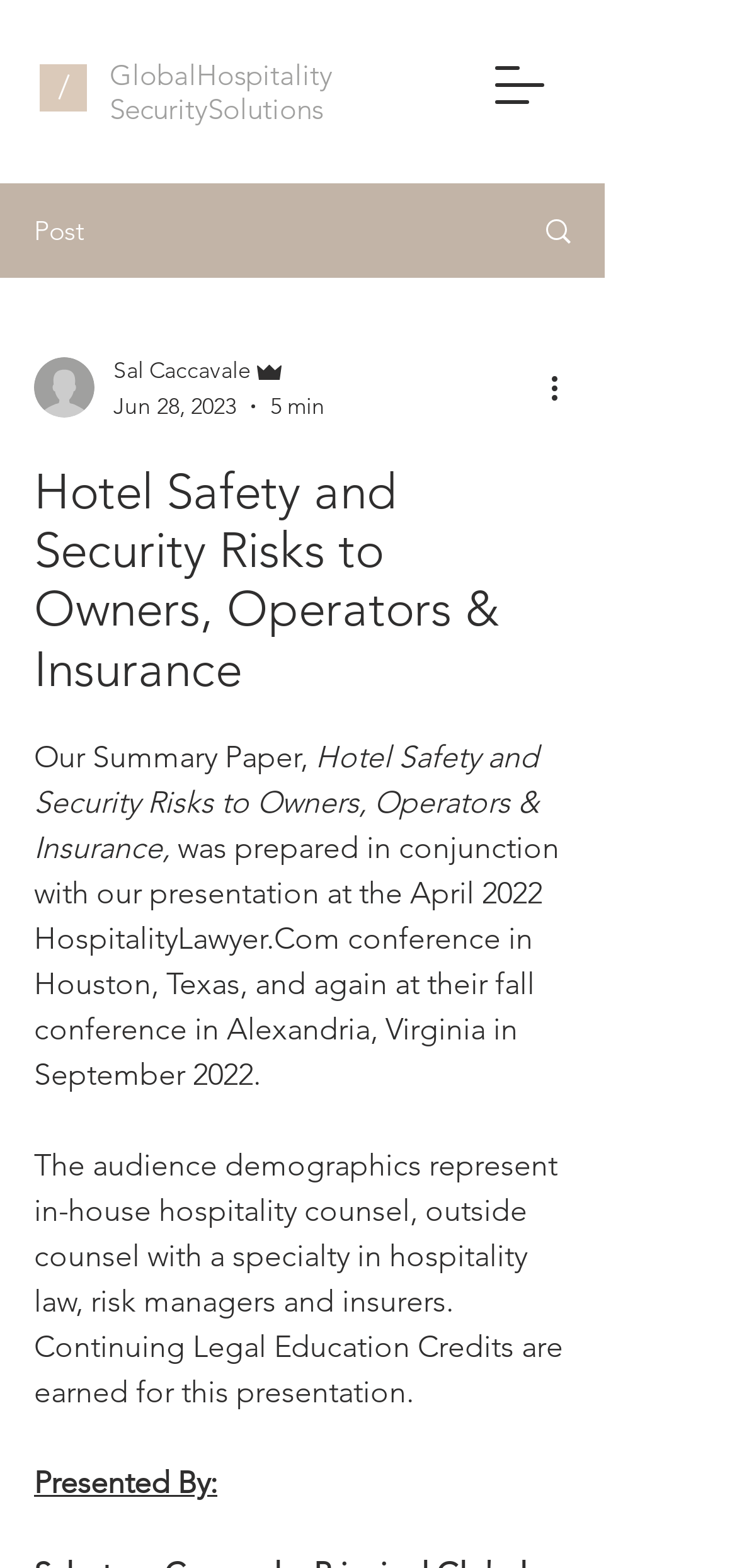What is the duration of the presentation?
Based on the visual information, provide a detailed and comprehensive answer.

The duration of the presentation is 5 minutes, which is mentioned in the generic element '5 min' located below the writer's picture.